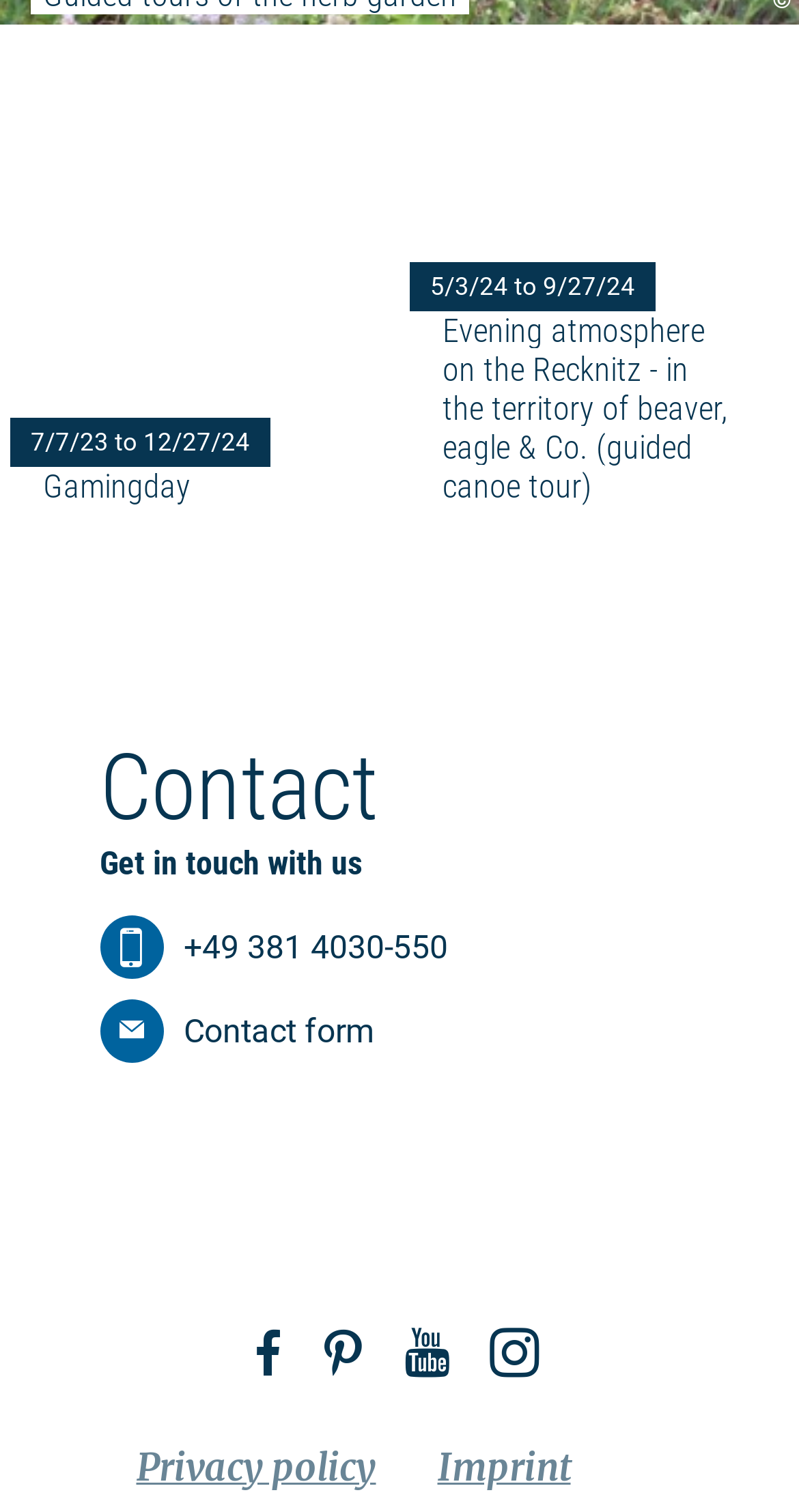What is the phone number to get in touch with? Please answer the question using a single word or phrase based on the image.

+49 381 4030-550